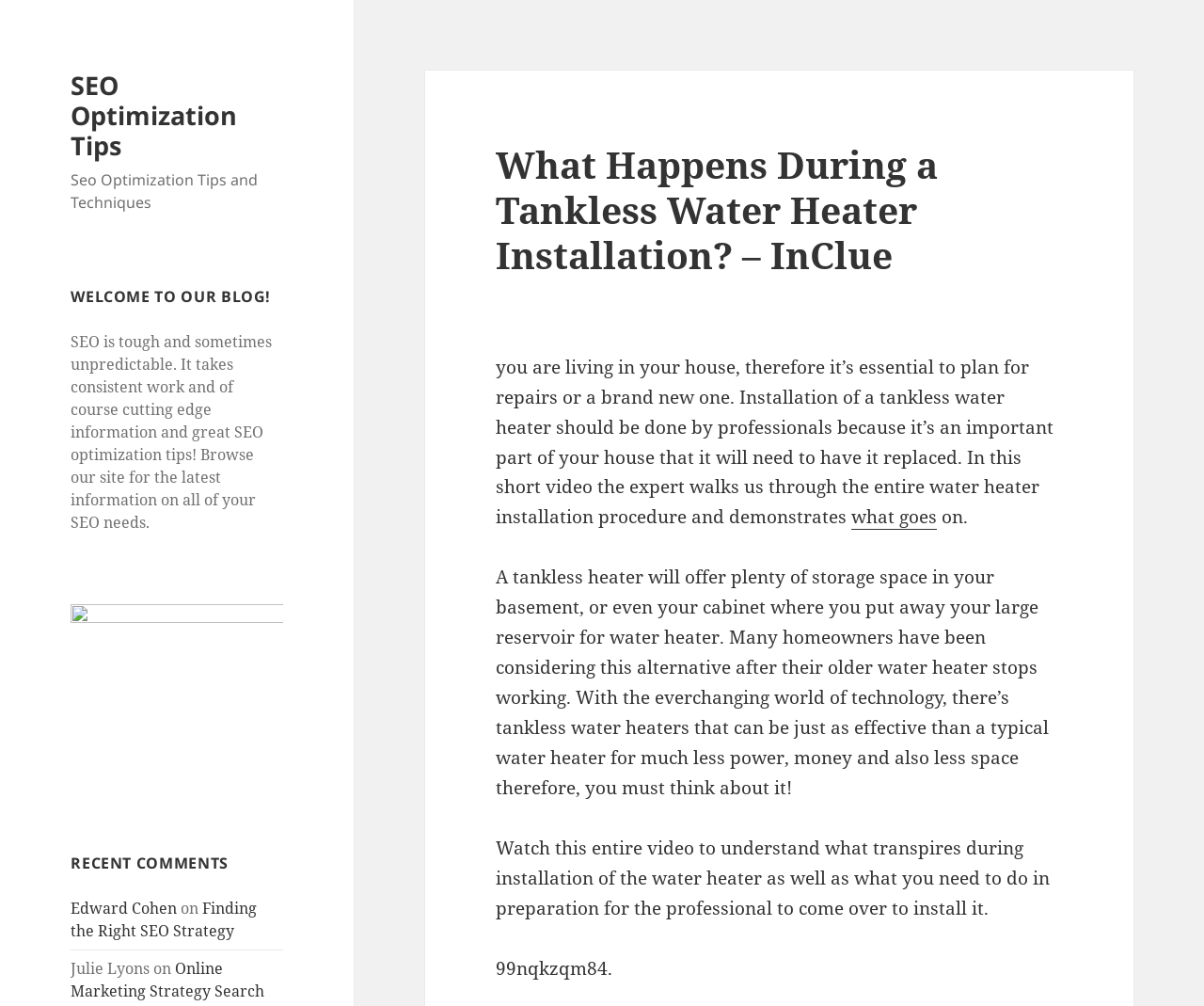Ascertain the bounding box coordinates for the UI element detailed here: "Finding the Right SEO Strategy". The coordinates should be provided as [left, top, right, bottom] with each value being a float between 0 and 1.

[0.059, 0.893, 0.214, 0.936]